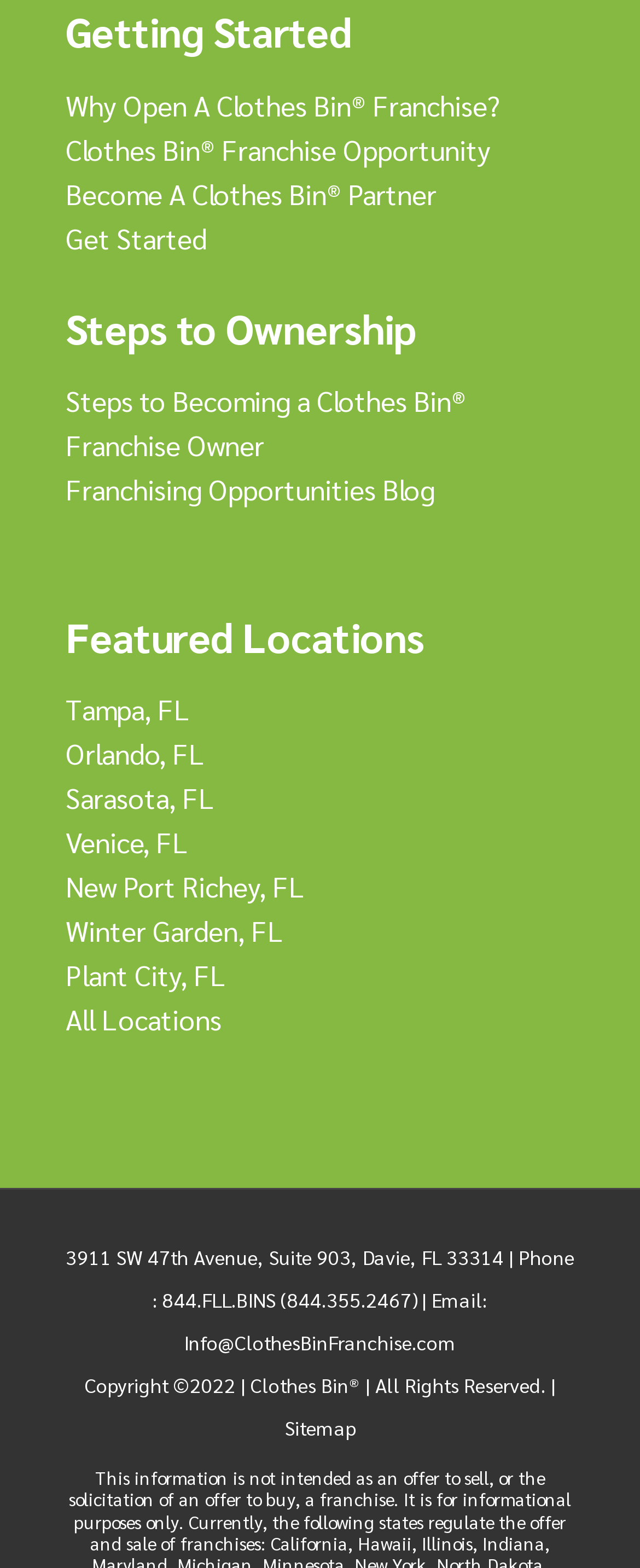What is the copyright year mentioned on the webpage?
Utilize the information in the image to give a detailed answer to the question.

The copyright year mentioned on the webpage is 2022, which is indicated by the text 'Copyright ©2022 | Clothes Bin® | All Rights Reserved.' at the bottom of the webpage.